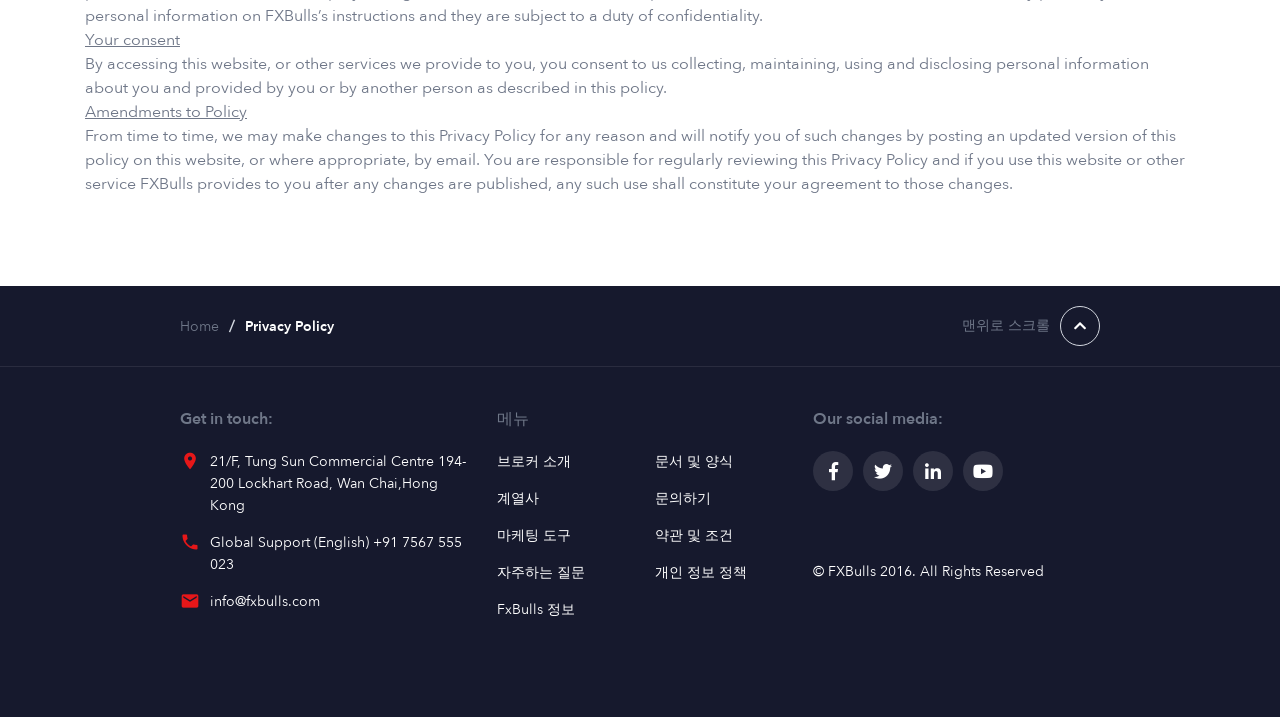Determine the bounding box for the described HTML element: "Home". Ensure the coordinates are four float numbers between 0 and 1 in the format [left, top, right, bottom].

[0.141, 0.442, 0.171, 0.469]